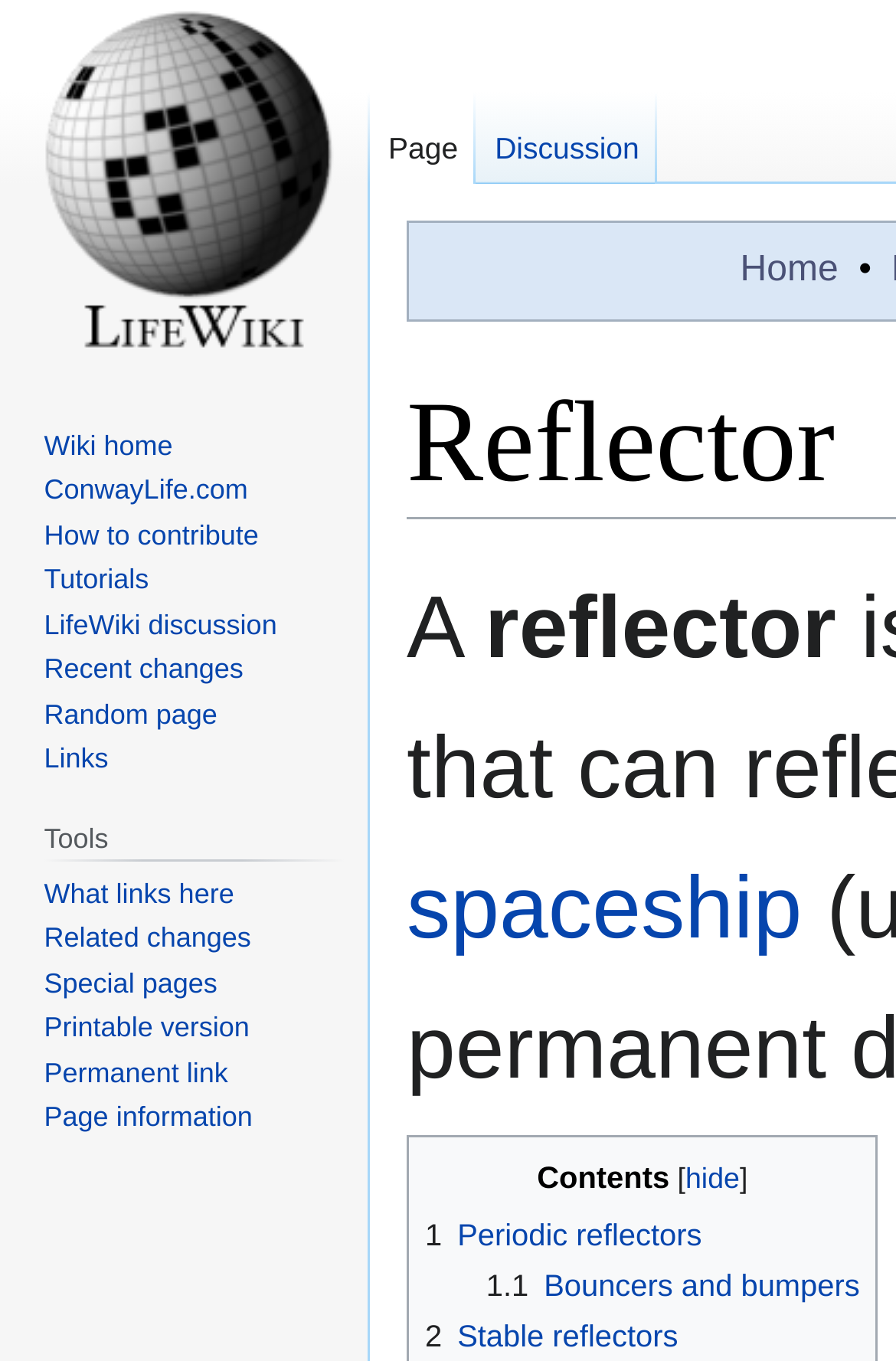What is the text of the first heading on the webpage?
Using the information presented in the image, please offer a detailed response to the question.

I looked at the webpage and found the first heading, which is 'Contents'. This heading is located near the top of the webpage, above the links '1 Periodic reflectors', '1.1 Bouncers and bumpers', and '2 Stable reflectors'.